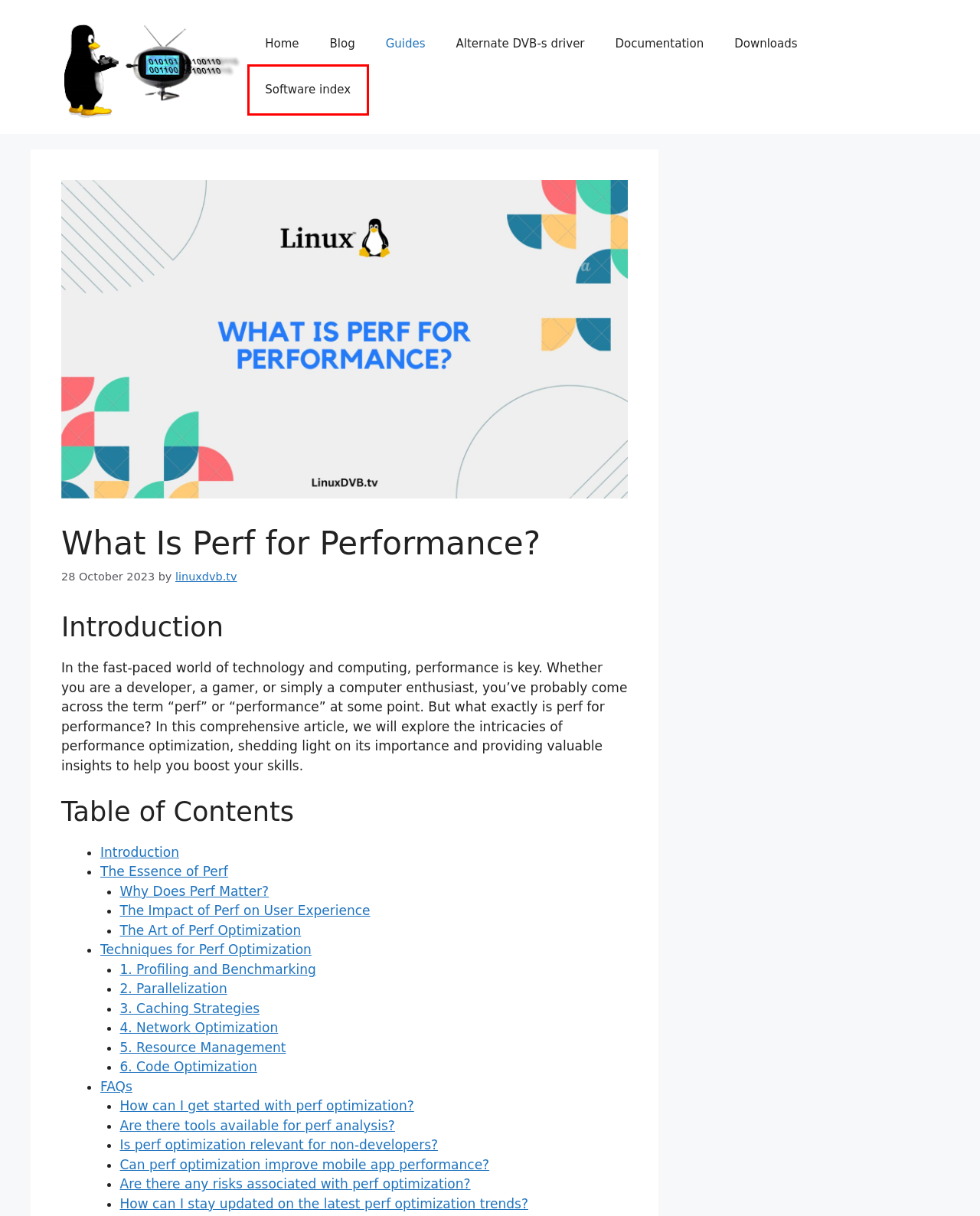You have a screenshot of a webpage with a red rectangle bounding box around an element. Identify the best matching webpage description for the new page that appears after clicking the element in the bounding box. The descriptions are:
A. Blog - Linuxdvb
B. Alternate DVB-s driver - Linuxdvb
C. Linuxdvb - 🐧 All about Linux
D. Guides - Linuxdvb
E. linuxdvb.tv - Linuxdvb
F. Downloads - Linuxdvb
G. Software index - Linuxdvb
H. Documentation - Linuxdvb

G